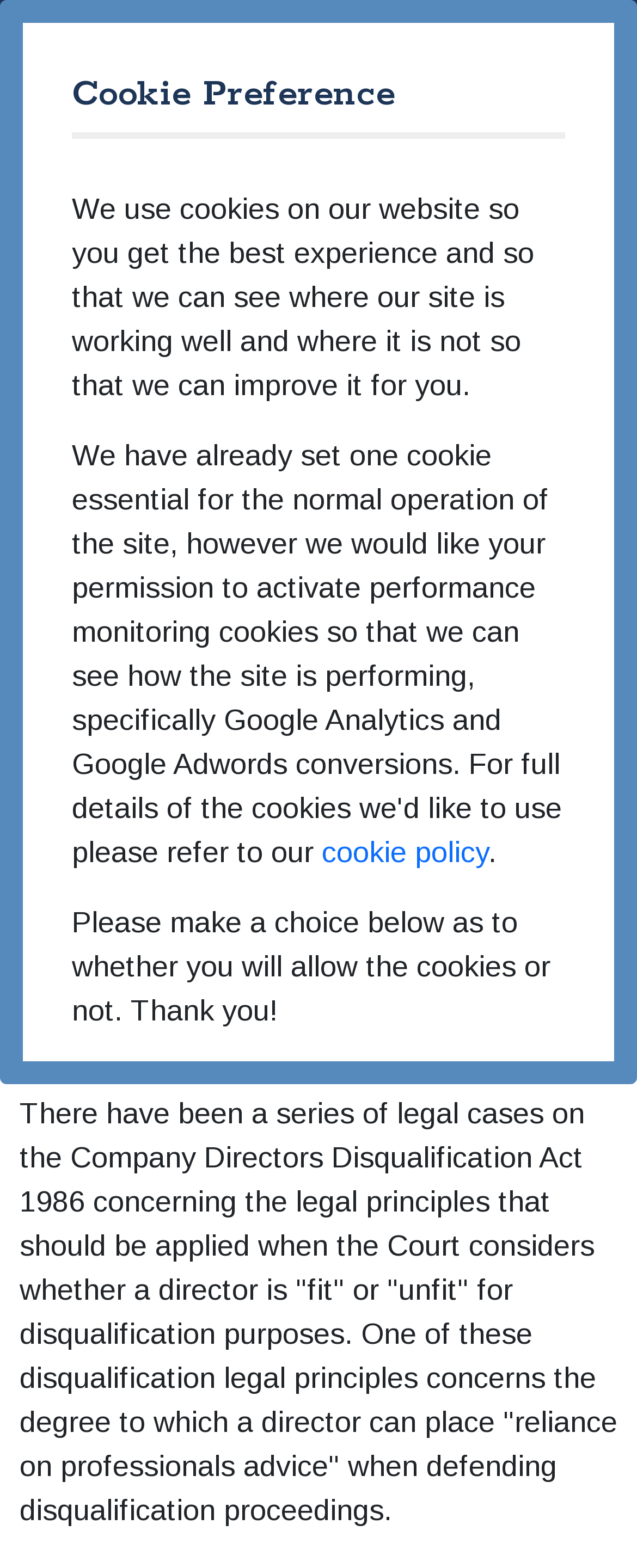Find and generate the main title of the webpage.

Company Directors Disqualification Act - Case Law - Reliance on professionals - The legal principle